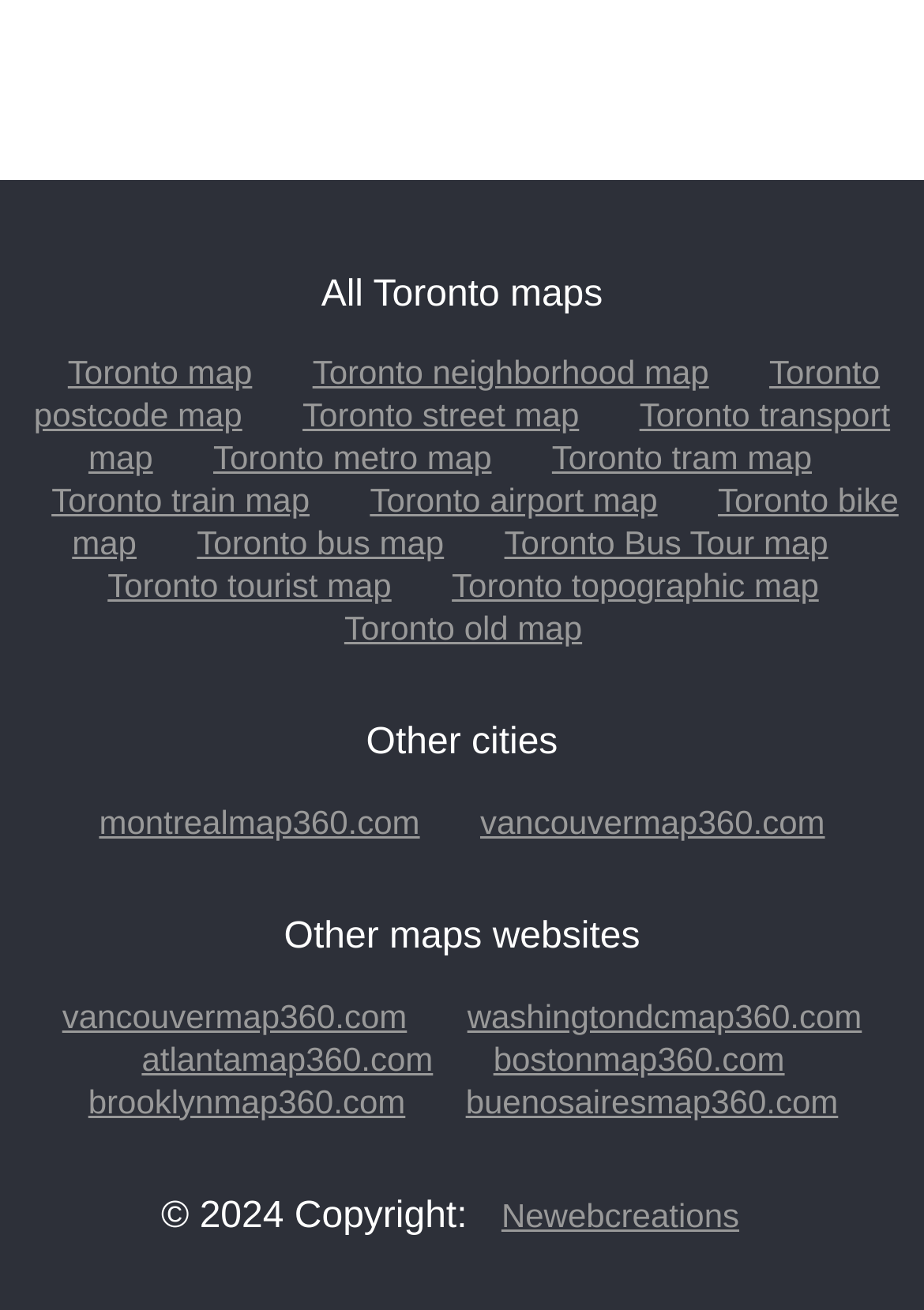Determine the bounding box coordinates for the UI element with the following description: "Toronto airport map". The coordinates should be four float numbers between 0 and 1, represented as [left, top, right, bottom].

[0.372, 0.368, 0.737, 0.397]